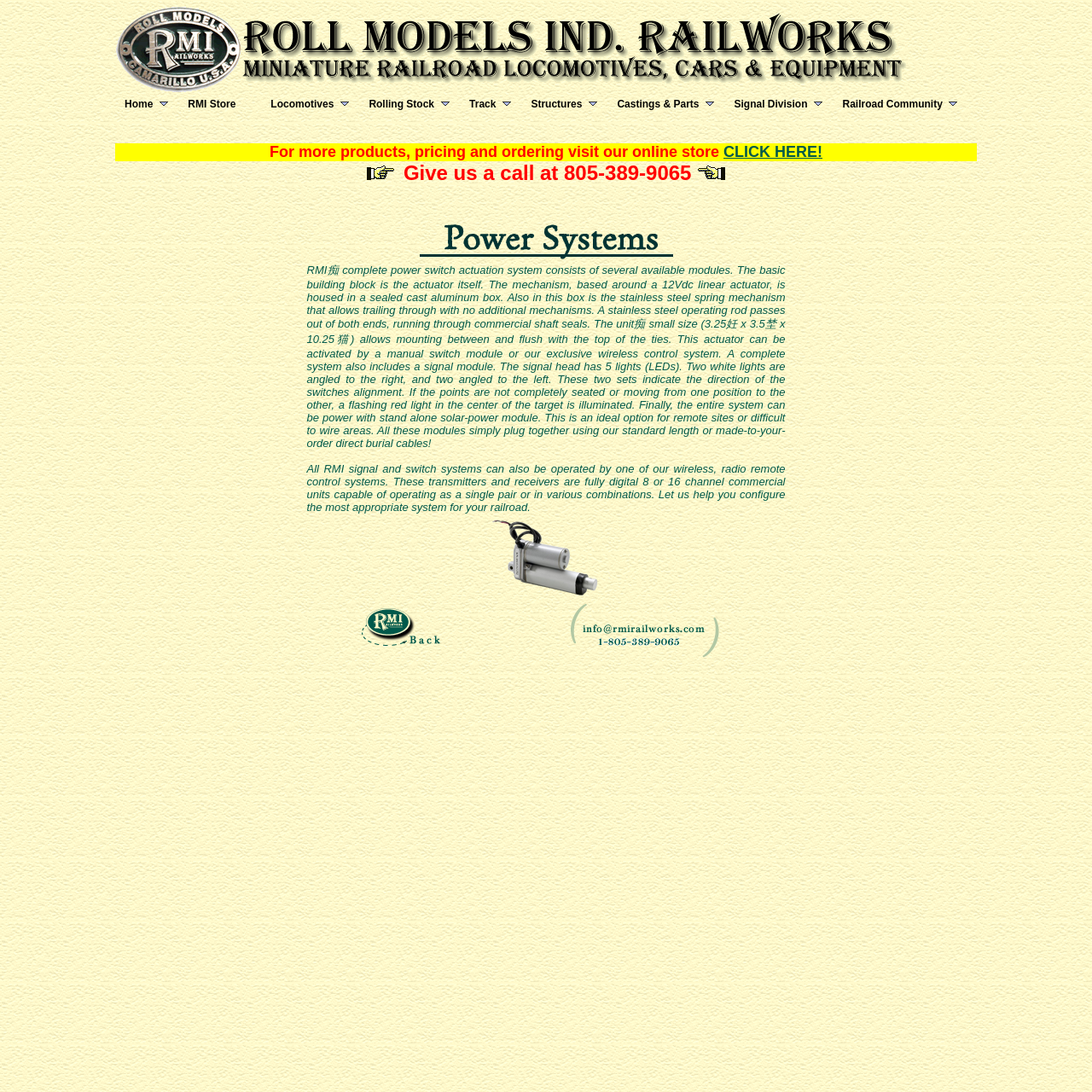Highlight the bounding box coordinates of the region I should click on to meet the following instruction: "Visit the online store by clicking 'CLICK HERE!' ".

[0.663, 0.131, 0.753, 0.147]